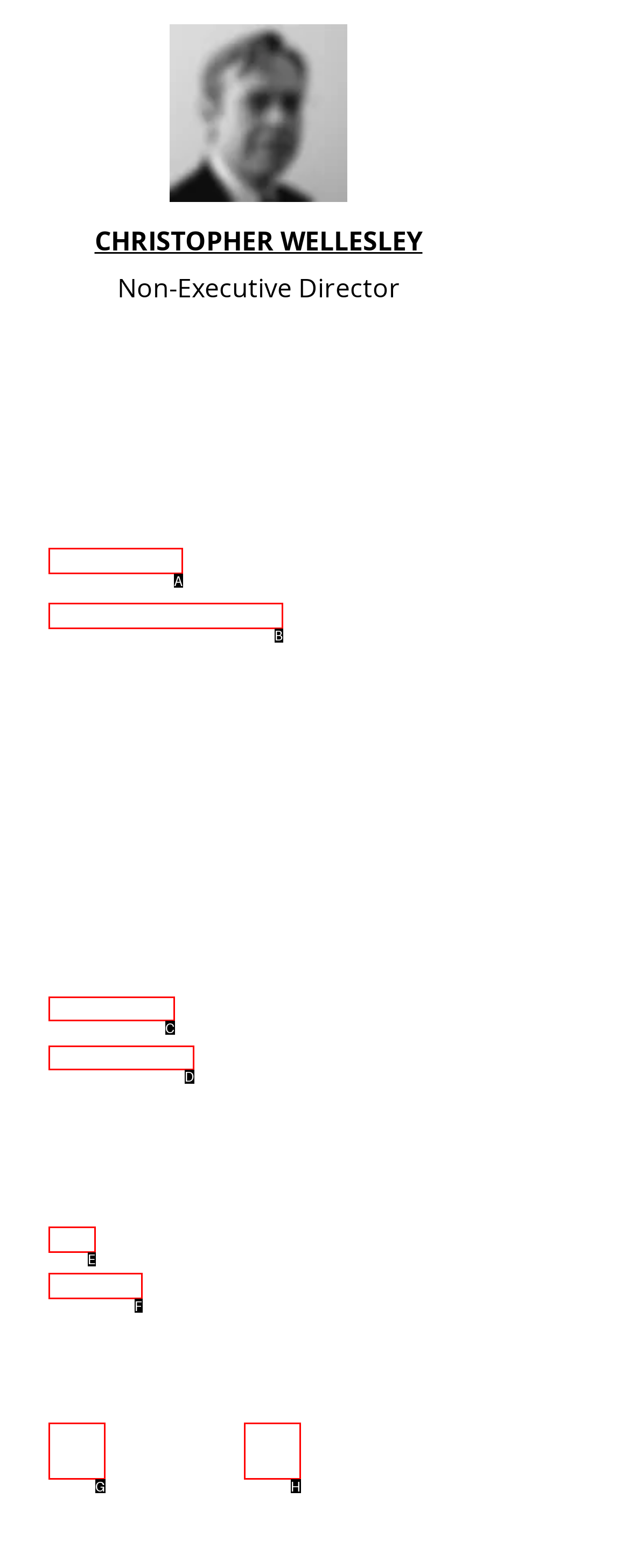Given the description: +61 8 6189 8531, select the HTML element that matches it best. Reply with the letter of the chosen option directly.

A